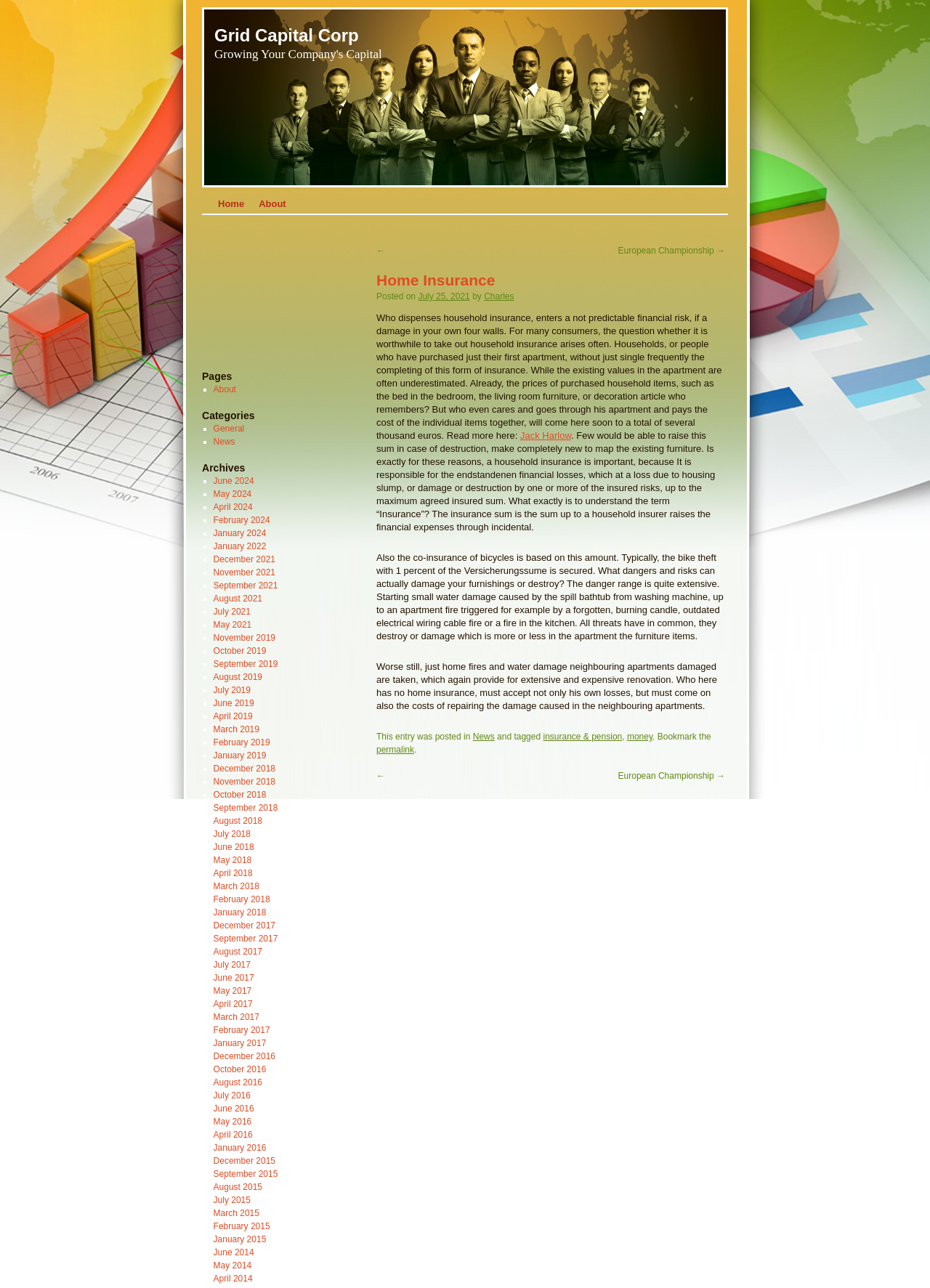Identify the bounding box coordinates of the section that should be clicked to achieve the task described: "Go to the 'Archives' section".

[0.217, 0.358, 0.373, 0.368]